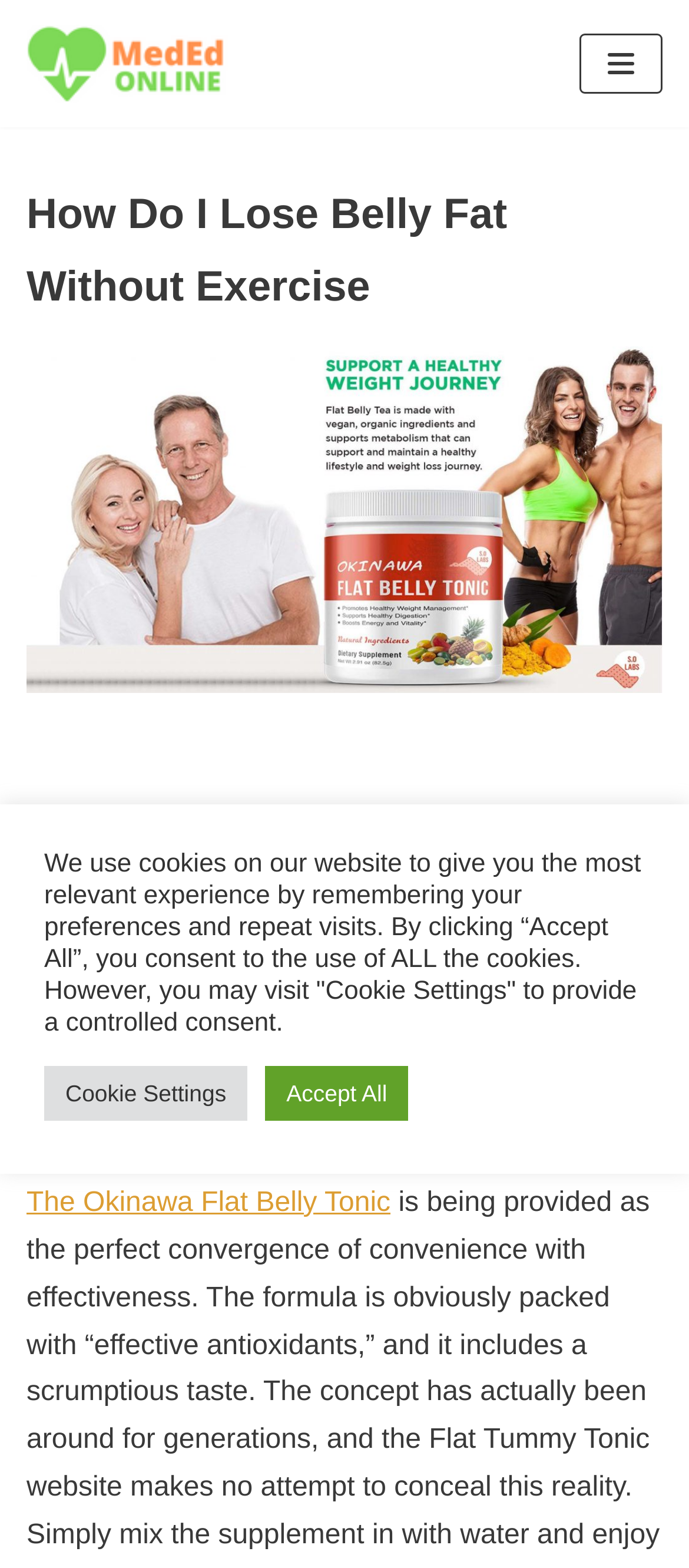Please answer the following question as detailed as possible based on the image: 
What is the purpose of the supplements mentioned on the webpage?

According to the StaticText element, 'No one desires to have to choke down terrible-tasting supplements when daily in order to get the health benefits they’ve been promised.', the purpose of the supplements mentioned on the webpage is to get health benefits.